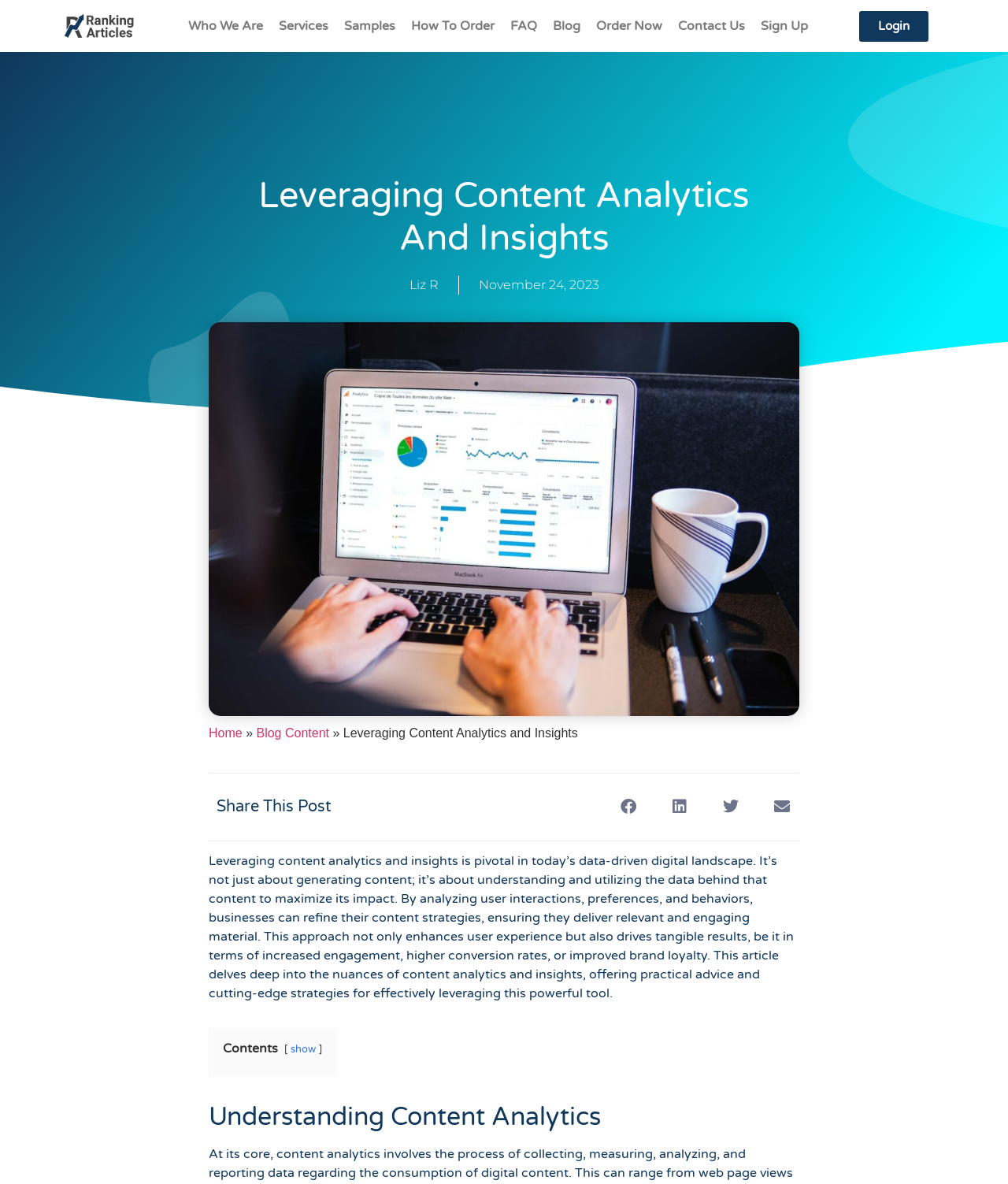Find the bounding box coordinates of the area that needs to be clicked in order to achieve the following instruction: "Click the 'Login' link". The coordinates should be specified as four float numbers between 0 and 1, i.e., [left, top, right, bottom].

[0.852, 0.009, 0.921, 0.035]